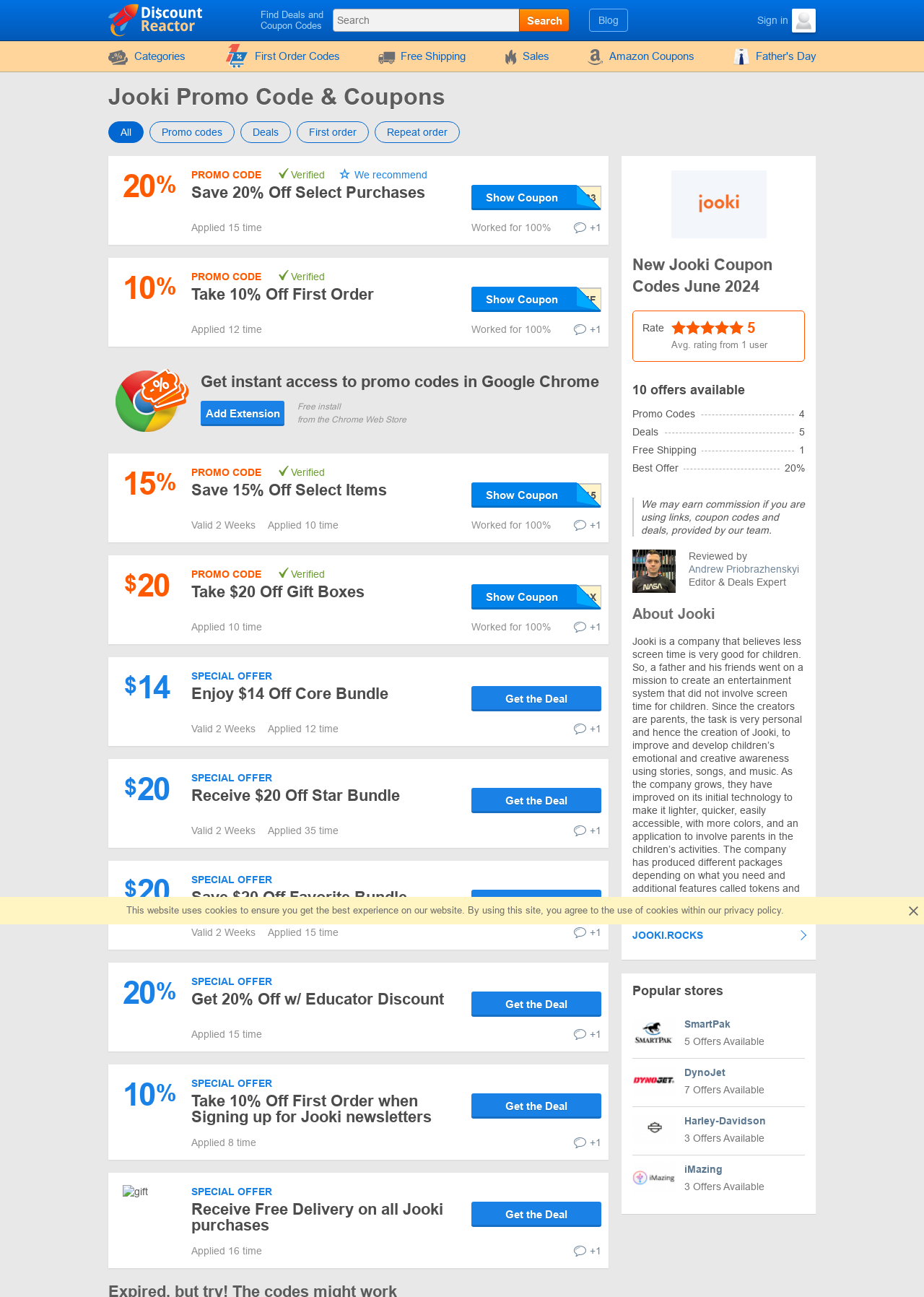Determine the bounding box coordinates of the clickable element to achieve the following action: 'Click on First Order Codes'. Provide the coordinates as four float values between 0 and 1, formatted as [left, top, right, bottom].

[0.231, 0.032, 0.38, 0.055]